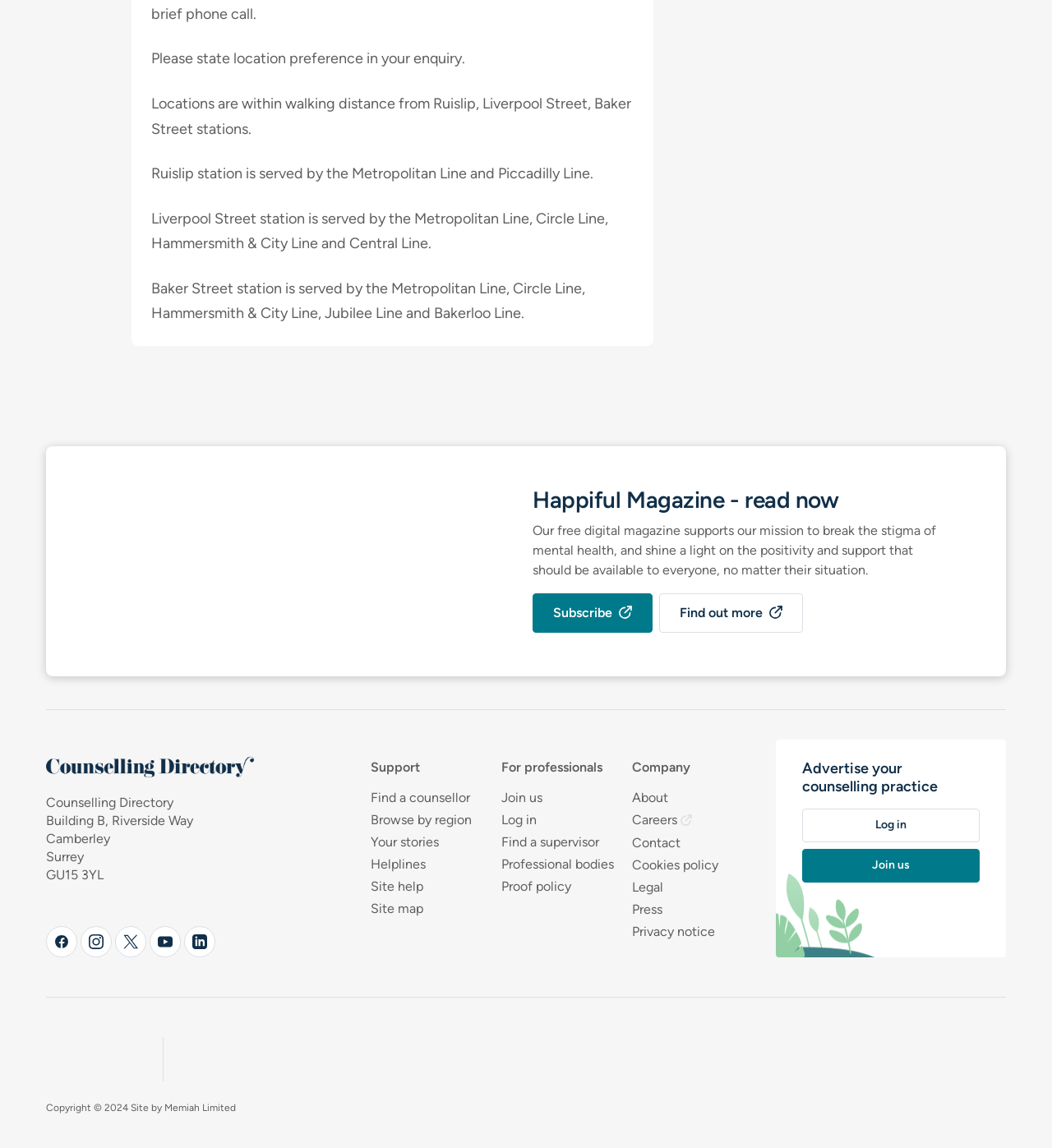What are the different ways to contact the company?
Provide a well-explained and detailed answer to the question.

The question can be answered by looking at the links present under the 'Support' section, which provides different ways to contact the company, including finding a counsellor, browsing by region, and accessing helplines.